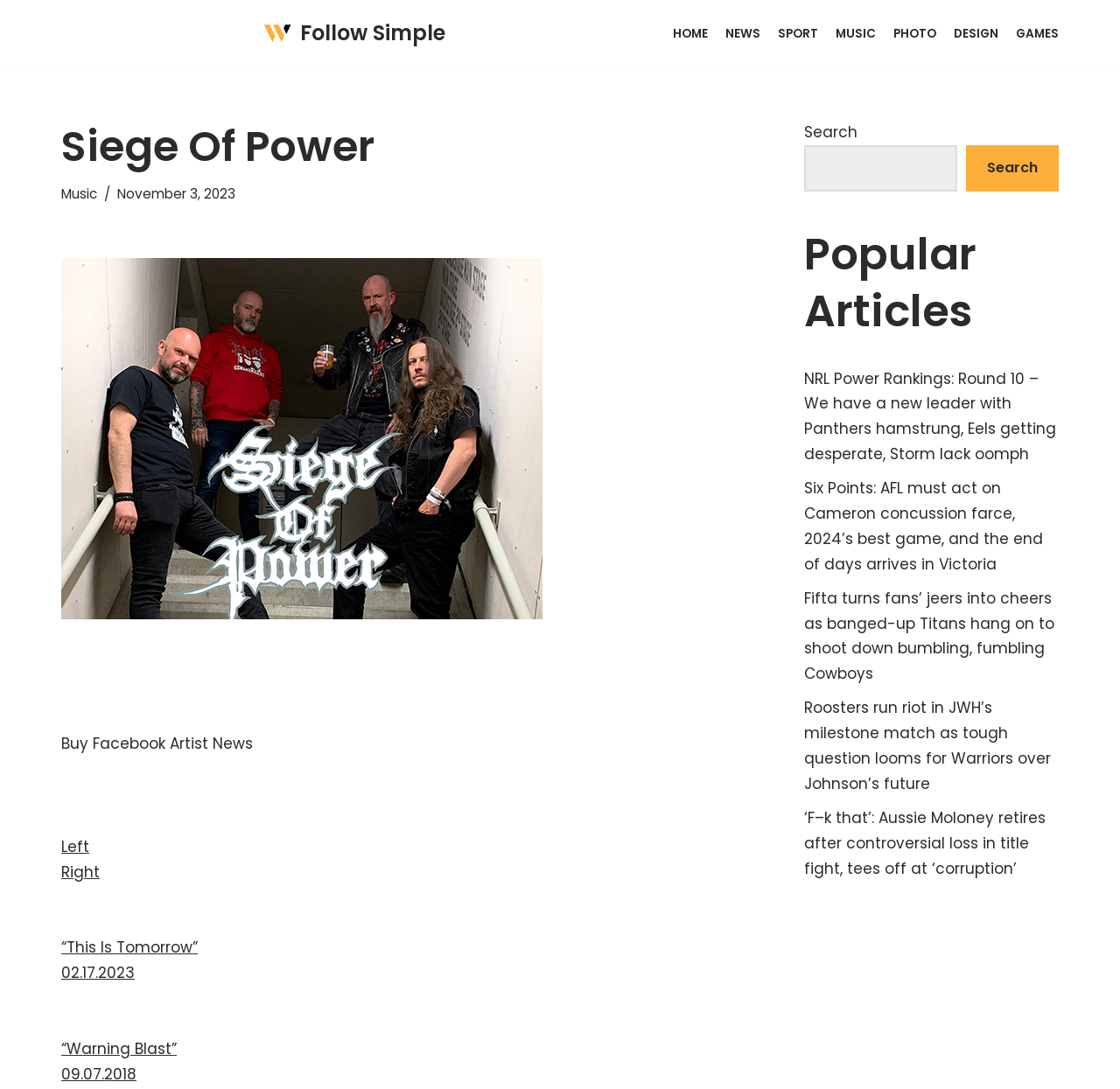Given the element description Follow Simple, specify the bounding box coordinates of the corresponding UI element in the format (top-left x, top-left y, bottom-right x, bottom-right y). All values must be between 0 and 1.

[0.235, 0.014, 0.397, 0.047]